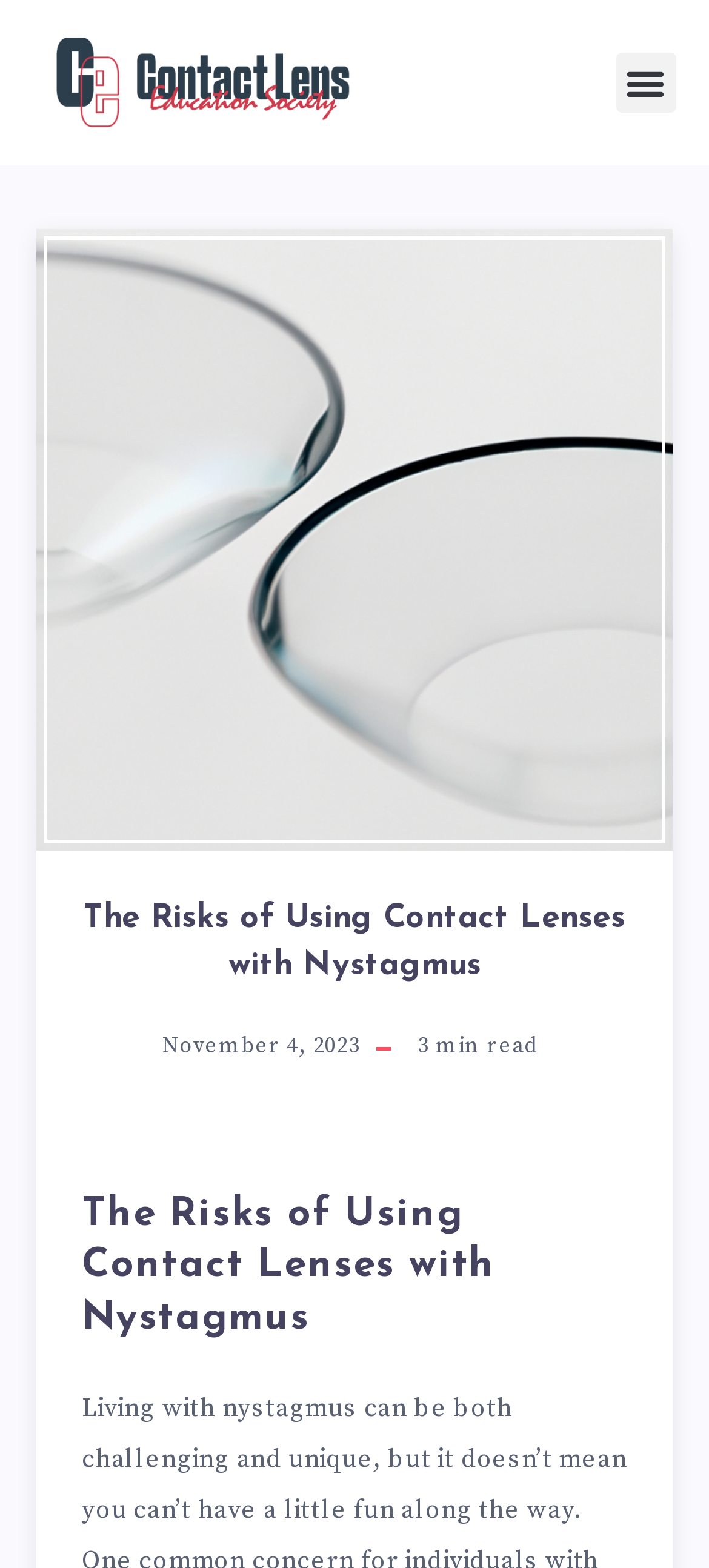What is the purpose of the button at the top right corner?
Please answer the question with as much detail and depth as you can.

I found the button at the top right corner with the label 'Menu Toggle', which suggests that it is used to toggle the menu.